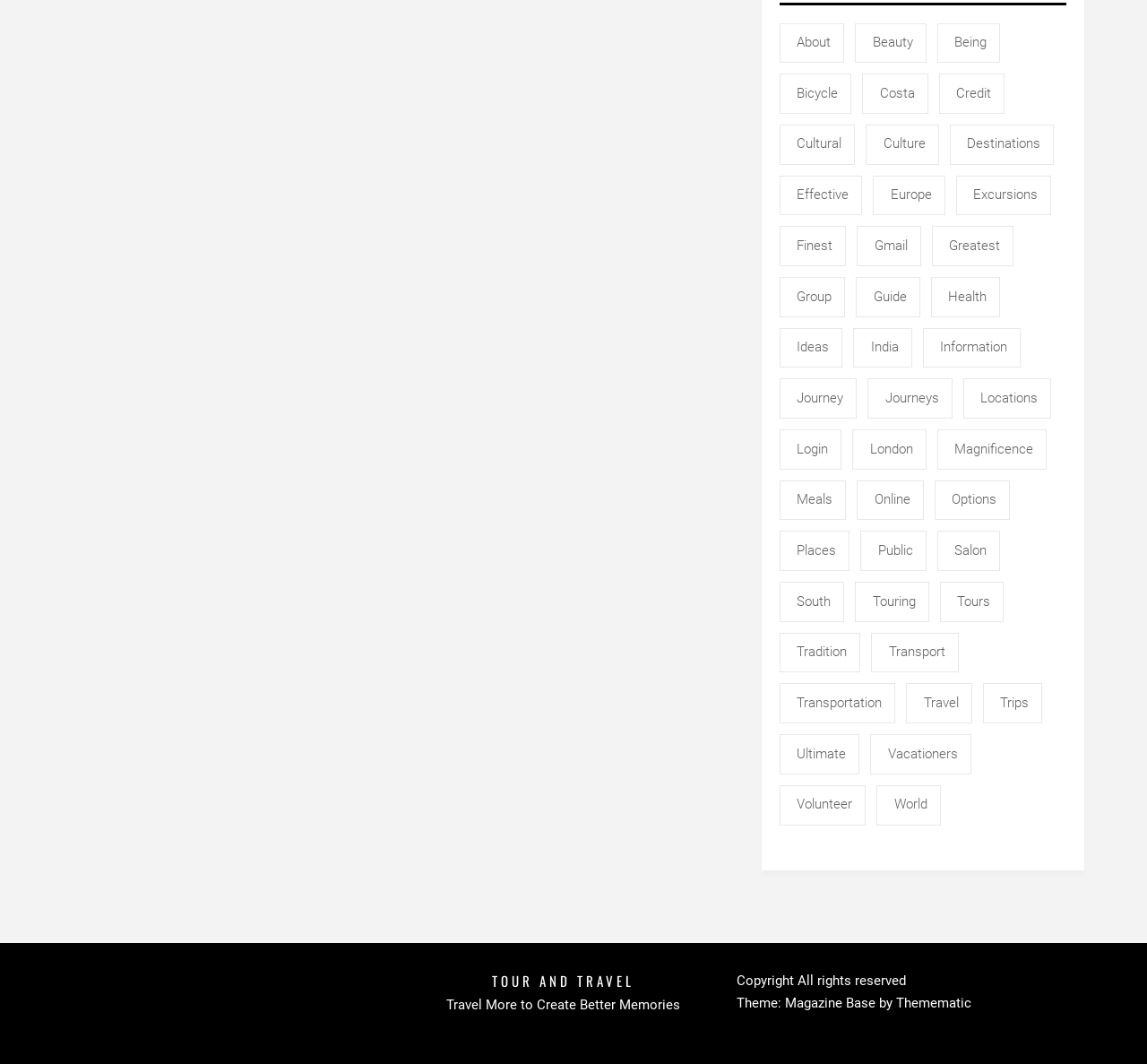How many items are in the 'Journey' category?
Kindly offer a comprehensive and detailed response to the question.

The number of items in the 'Journey' category is 319 because the link element with the StaticText 'Journey' has '(319 items)' in its description.